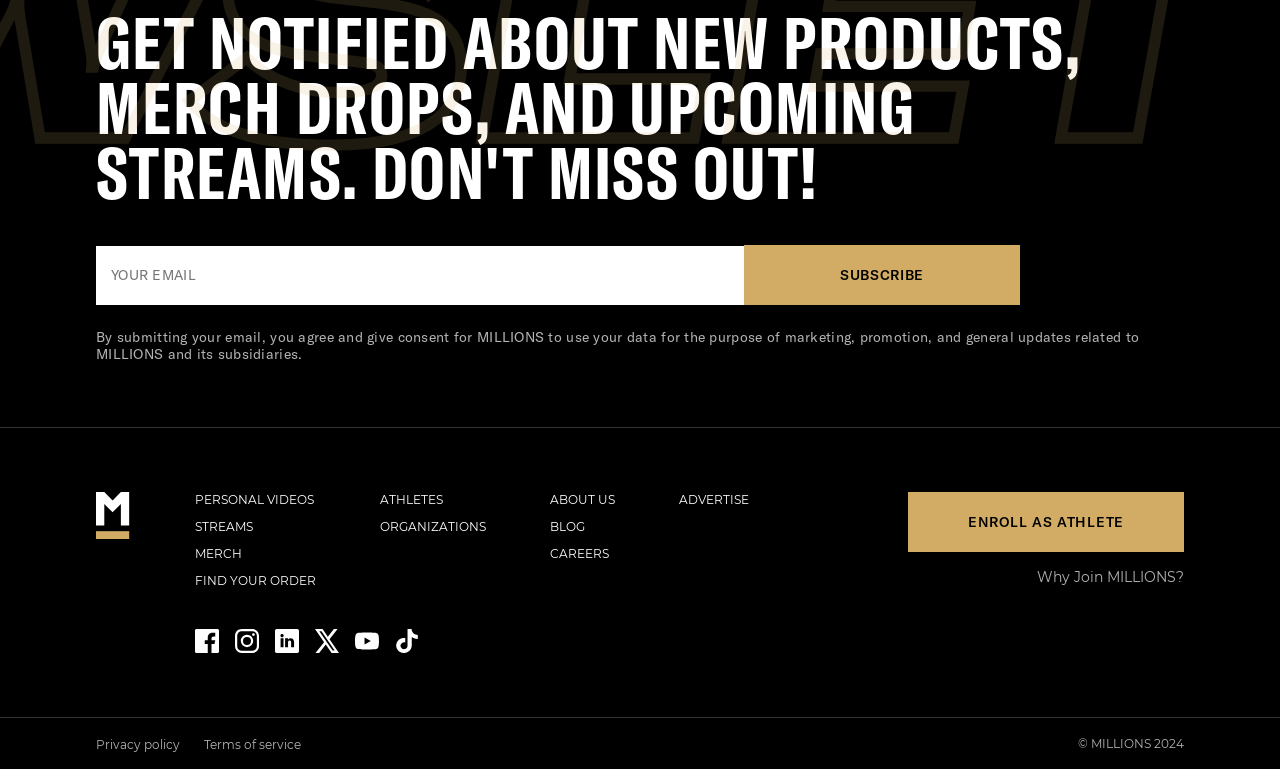Given the description Athletes, predict the bounding box coordinates of the UI element. Ensure the coordinates are in the format (top-left x, top-left y, bottom-right x, bottom-right y) and all values are between 0 and 1.

[0.297, 0.64, 0.38, 0.659]